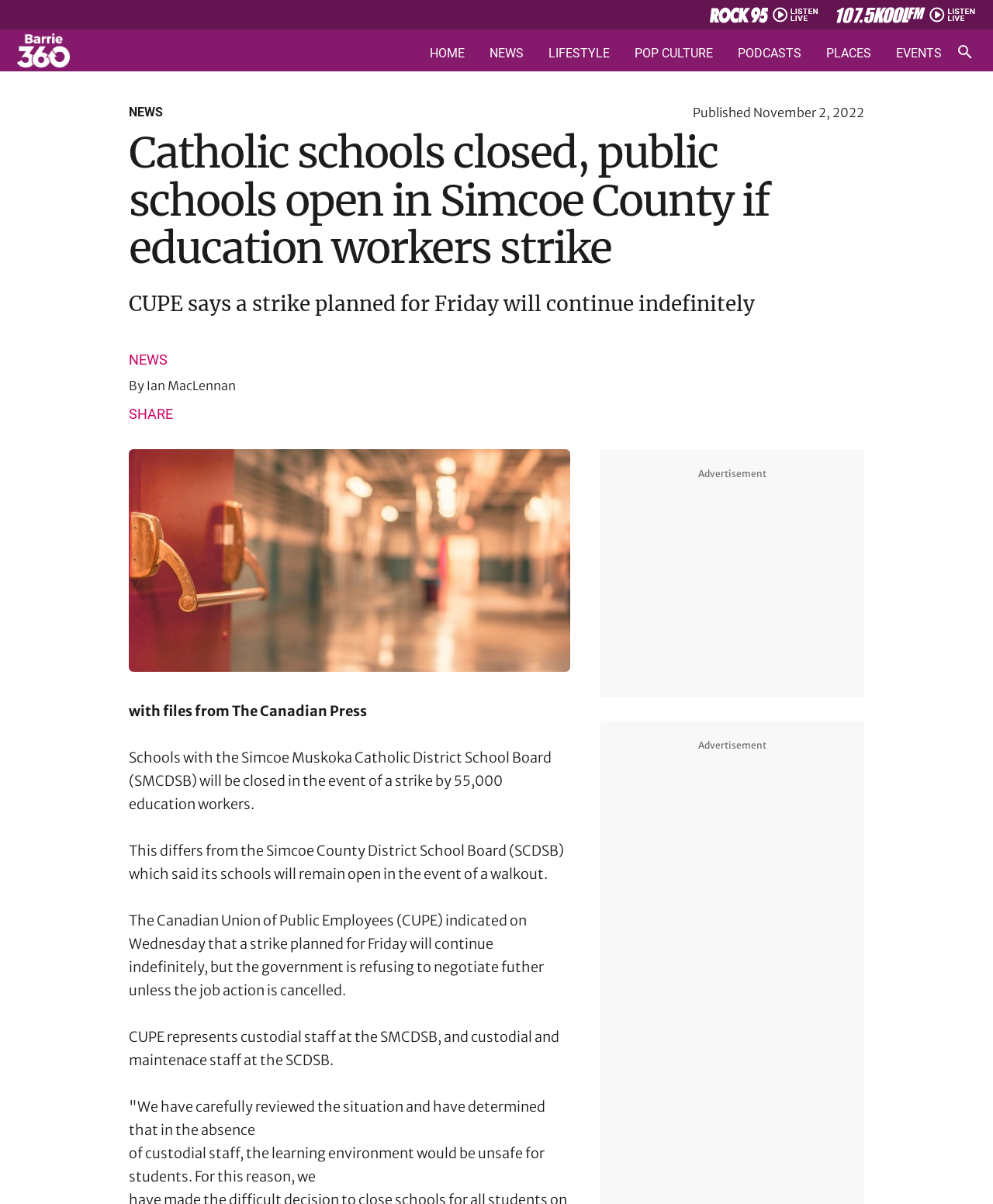Specify the bounding box coordinates of the area to click in order to execute this command: 'Click the SHARE link'. The coordinates should consist of four float numbers ranging from 0 to 1, and should be formatted as [left, top, right, bottom].

[0.13, 0.337, 0.174, 0.35]